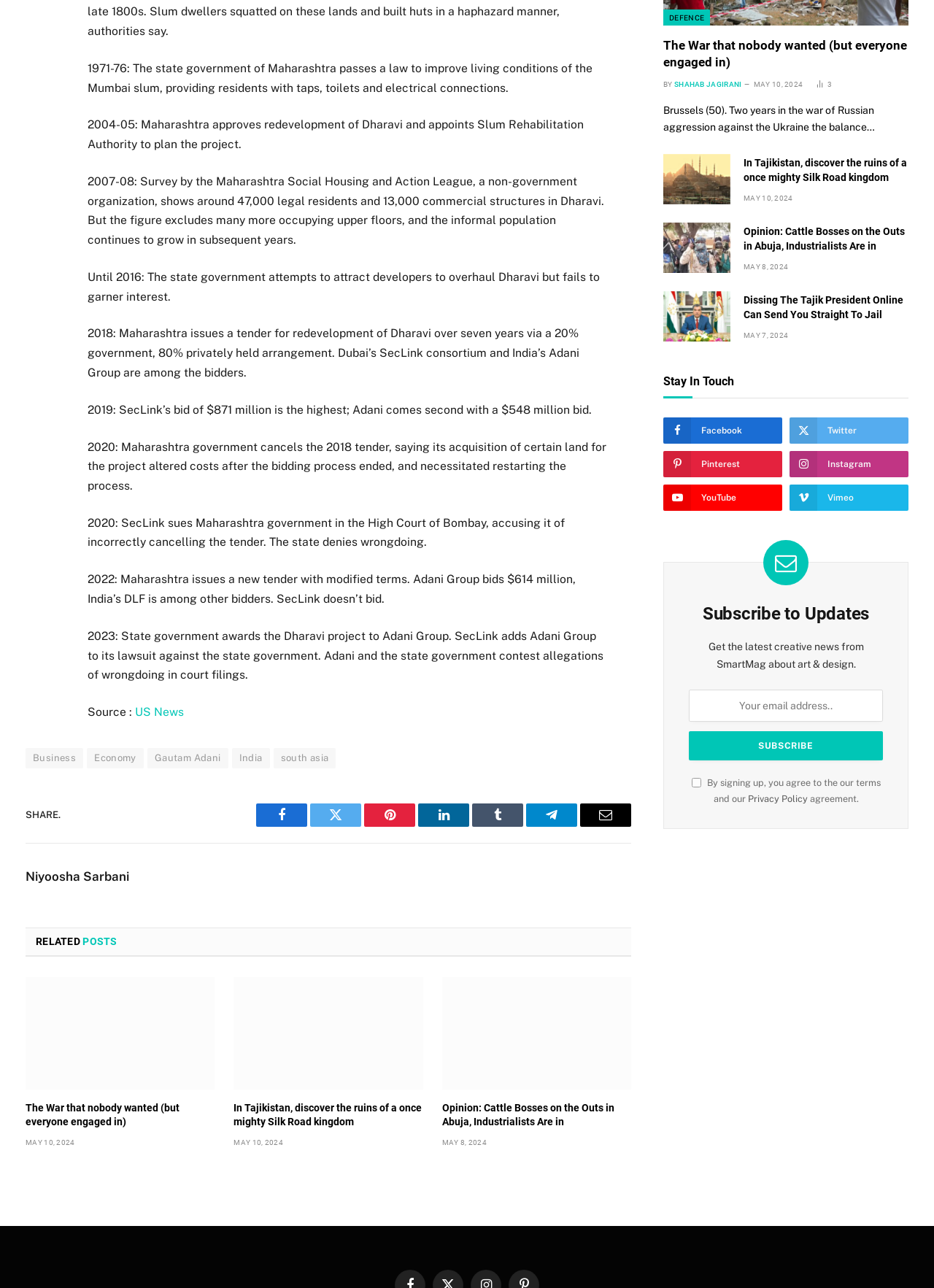Identify the bounding box coordinates of the area you need to click to perform the following instruction: "Follow Niyoosha Sarbani".

[0.027, 0.675, 0.138, 0.686]